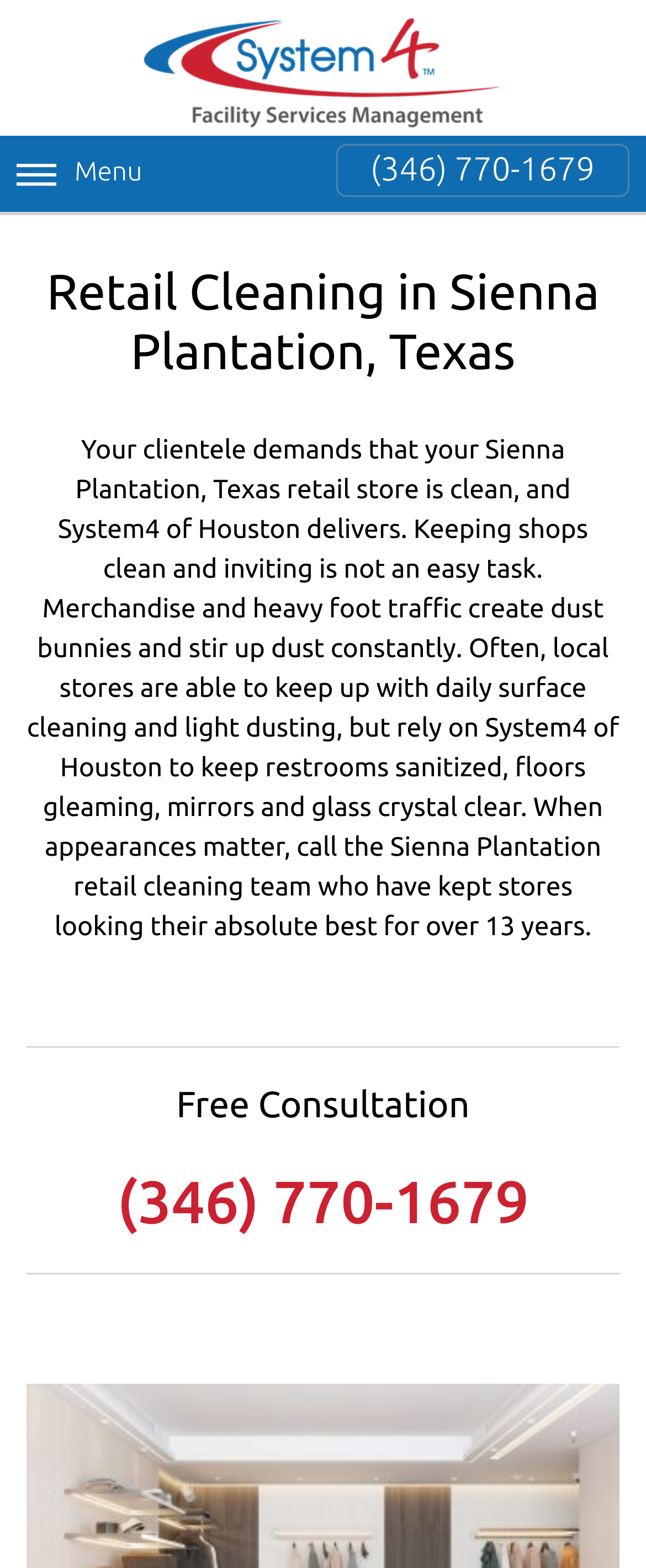Please provide a short answer using a single word or phrase for the question:
What is the purpose of System4 of Houston?

To keep retail stores clean